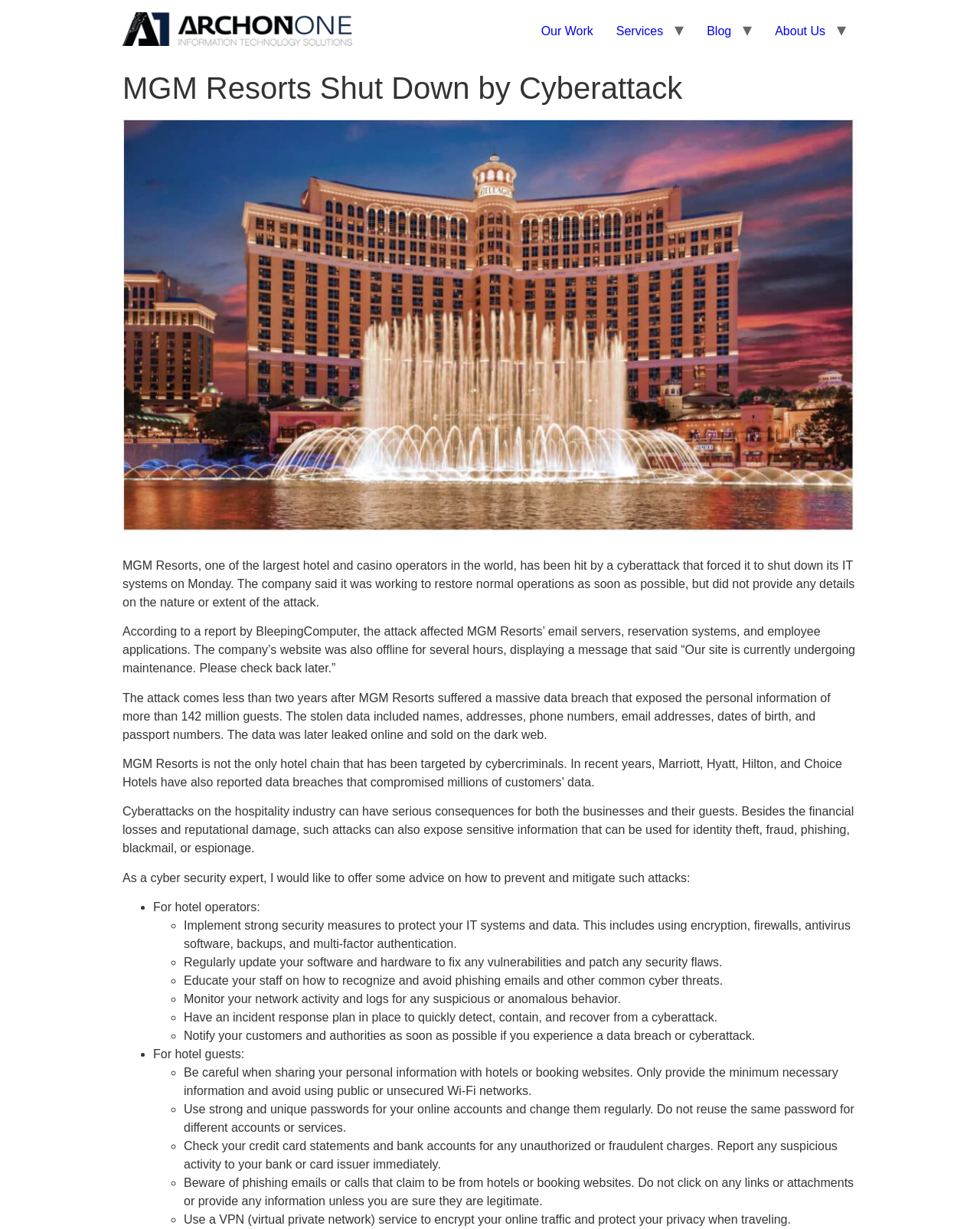What is the name of the company affected by the cyberattack?
Please provide a comprehensive and detailed answer to the question.

The company affected by the cyberattack is MGM Resorts, which is mentioned in the first sentence of the article as 'MGM Resorts, one of the largest hotel and casino operators in the world, has been hit by a cyberattack that forced it to shut down its IT systems on Monday.'